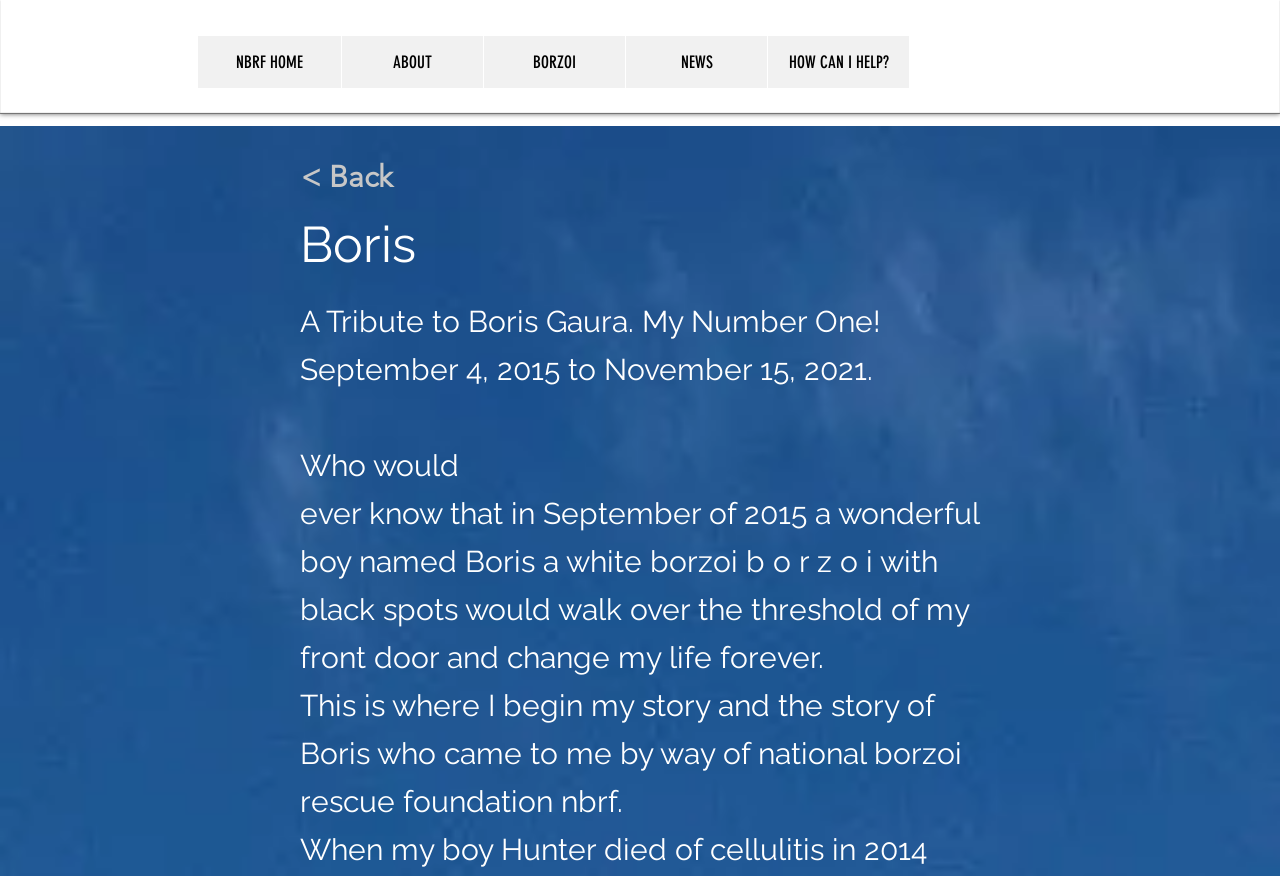What is the date range of Boris' life?
Please respond to the question with a detailed and informative answer.

The date range of Boris' life can be found in the StaticText element with the text 'September 4, 2015 to November 15, 2021.'